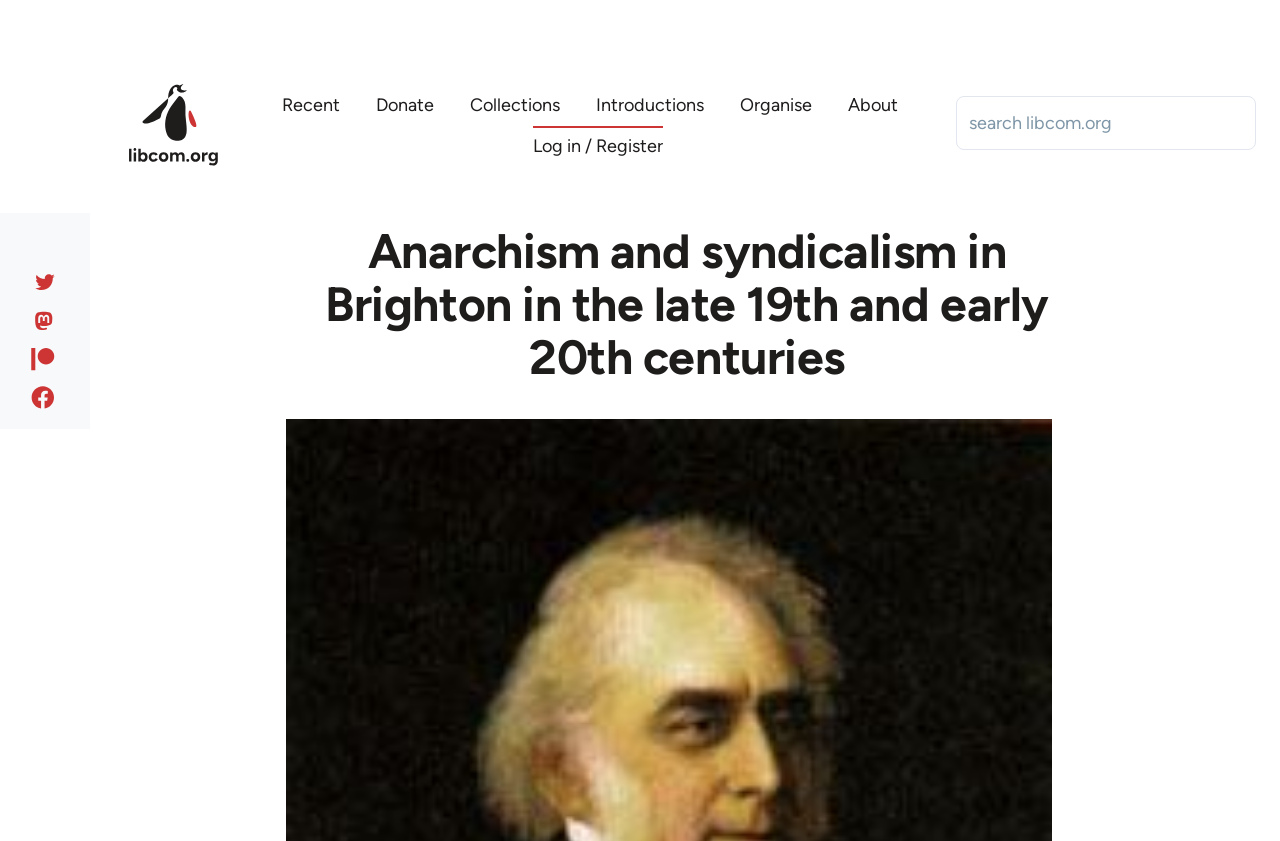Please determine the bounding box coordinates of the section I need to click to accomplish this instruction: "Log in or Register".

[0.416, 0.152, 0.518, 0.195]